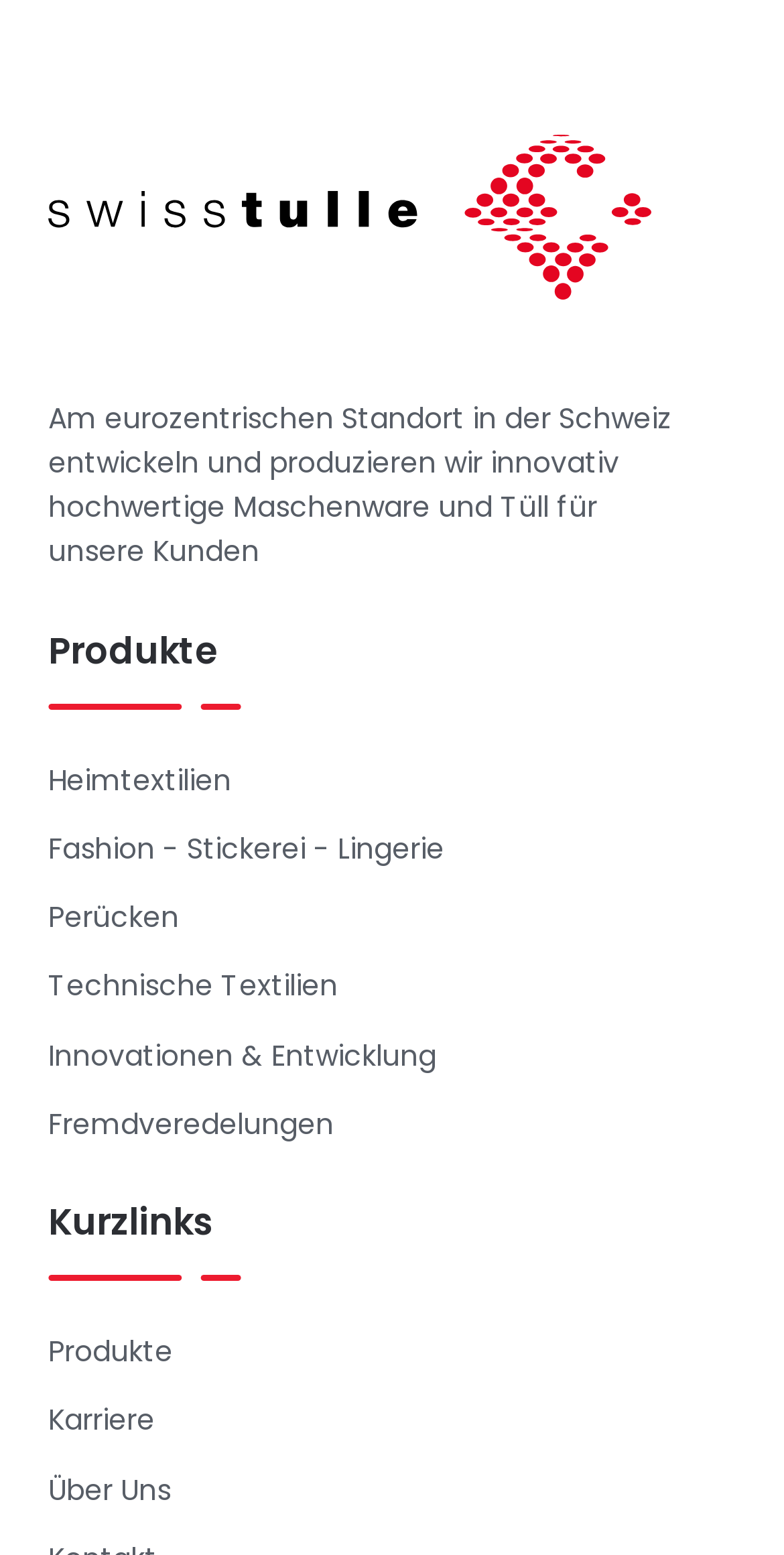Could you please study the image and provide a detailed answer to the question:
What is the purpose of the 'Innovationen & Entwicklung' link?

The 'Innovationen & Entwicklung' link is likely related to the company's research and development of new textile products or technologies, as it is categorized under the 'Produkte' section.